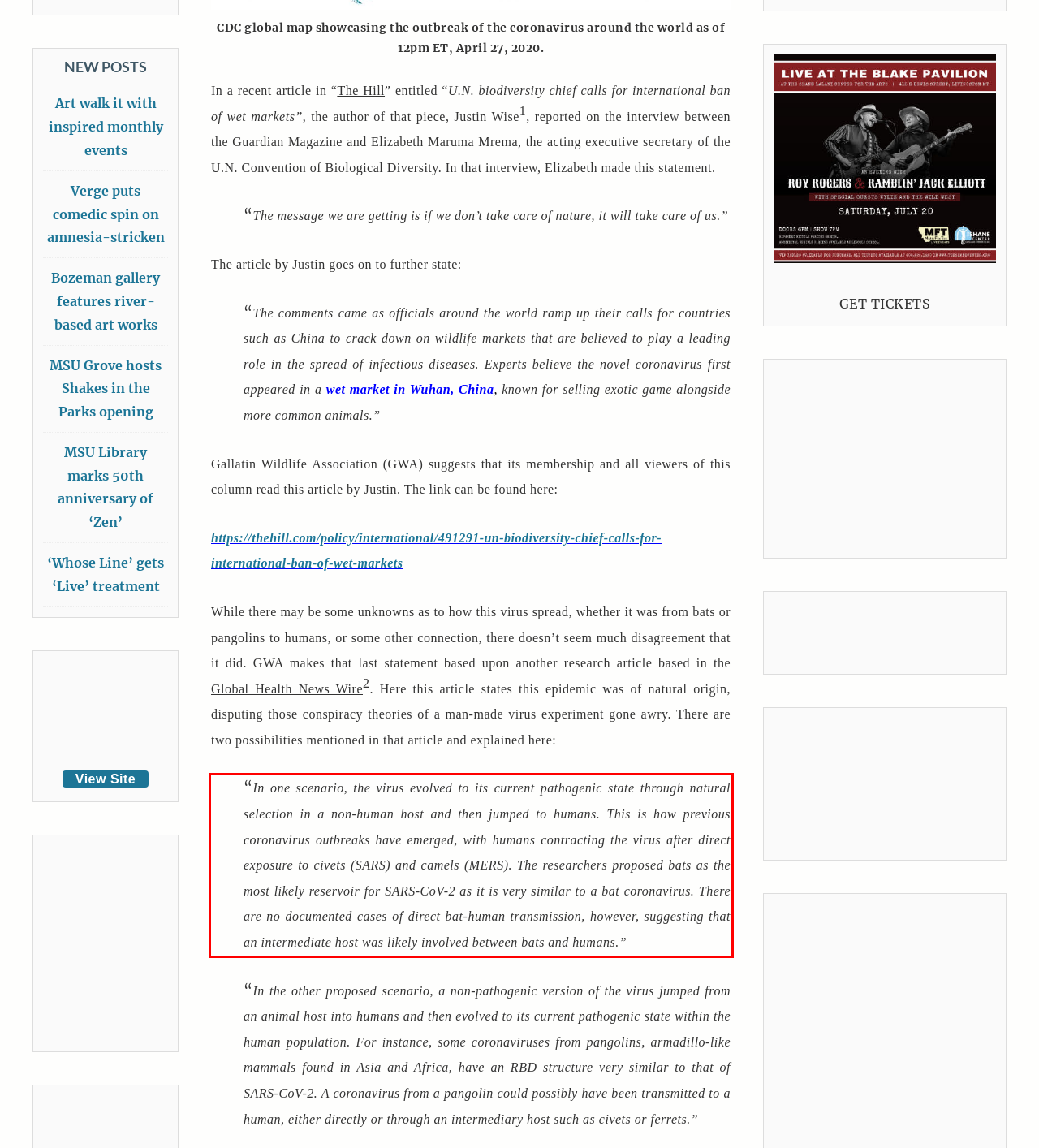Within the screenshot of a webpage, identify the red bounding box and perform OCR to capture the text content it contains.

“In one scenario, the virus evolved to its current pathogenic state through natural selection in a non-human host and then jumped to humans. This is how previous coronavirus outbreaks have emerged, with humans contracting the virus after direct exposure to civets (SARS) and camels (MERS). The researchers proposed bats as the most likely reservoir for SARS-CoV-2 as it is very similar to a bat coronavirus. There are no documented cases of direct bat-human transmission, however, suggesting that an intermediate host was likely involved between bats and humans.”